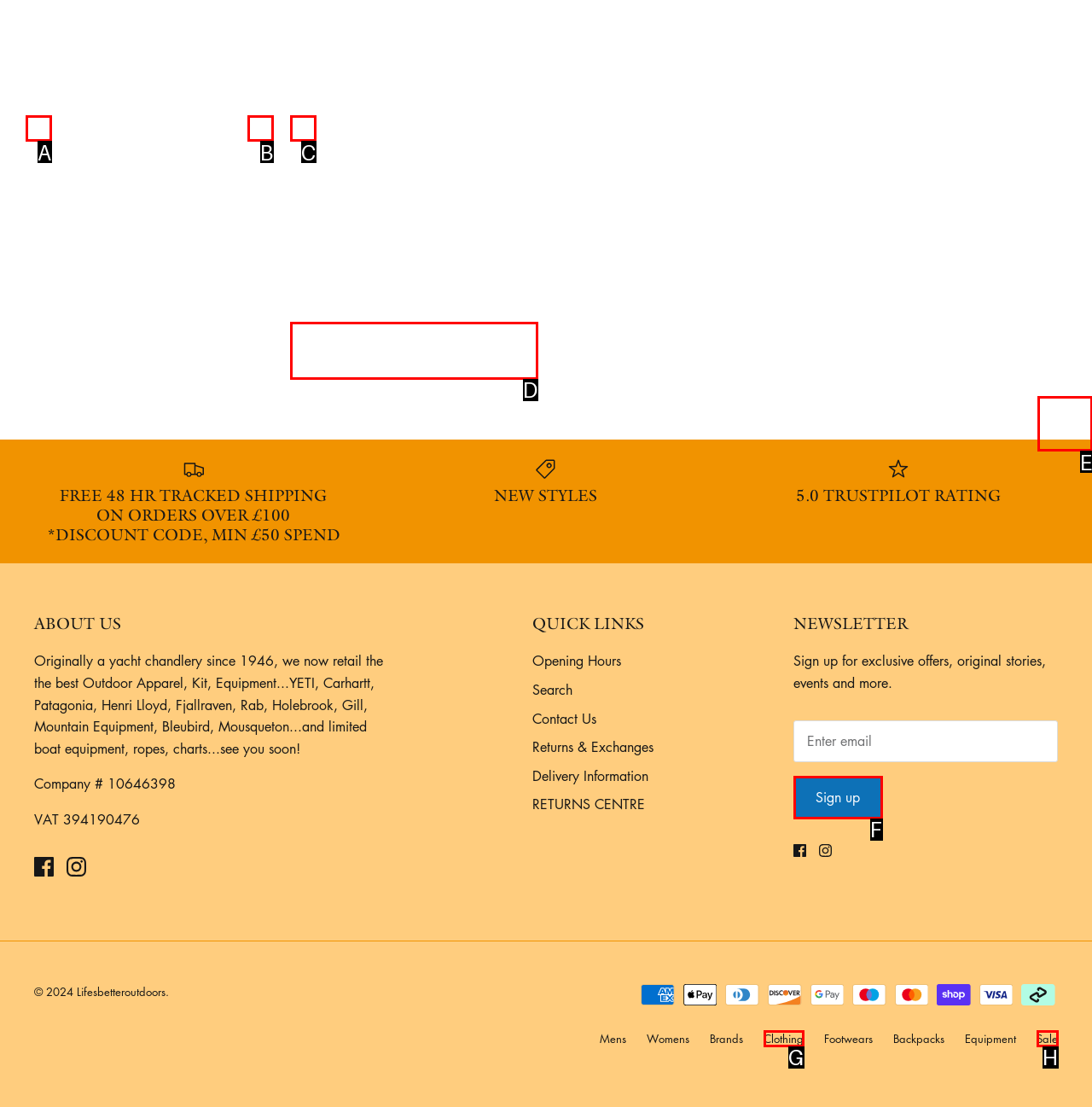Given the description: Clothing, identify the HTML element that fits best. Respond with the letter of the correct option from the choices.

G